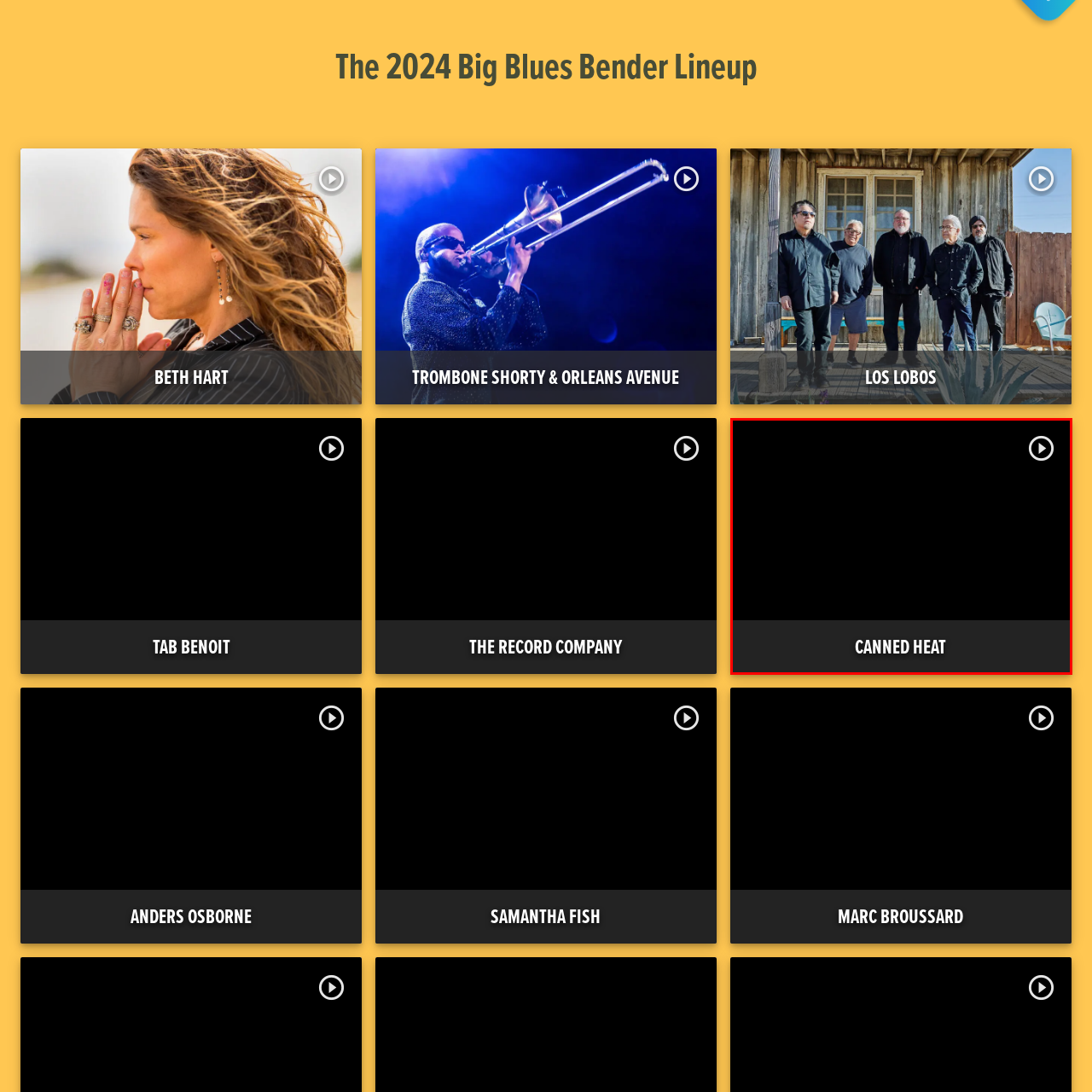Examine the content inside the red boundary in the image and give a detailed response to the following query: What is the design style of the overall layout?

The caption describes the overall design as 'sleek and modern', which implies a clean, contemporary, and visually appealing layout that caters to fans and newcomers alike.